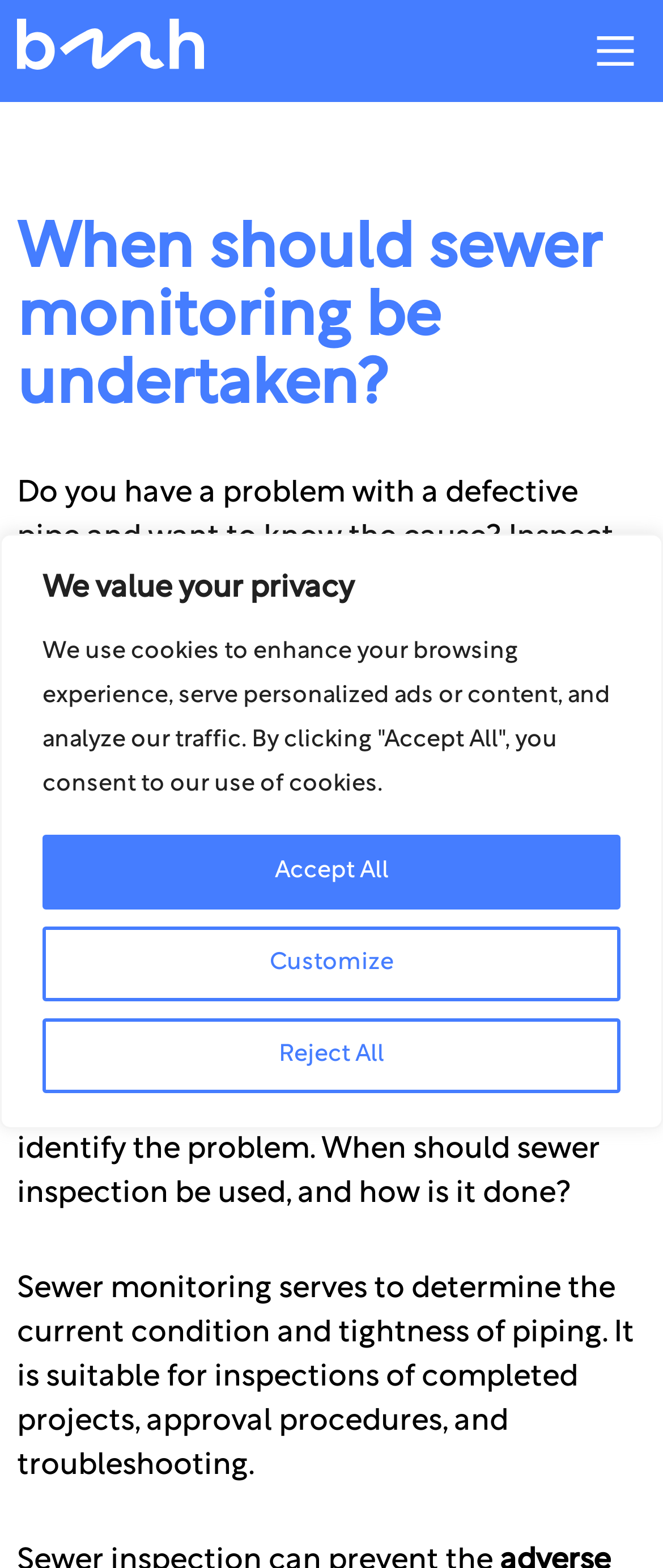Refer to the screenshot and give an in-depth answer to this question: What is the method for inspecting long pipes?

The webpage asks the question 'What is the most efficient method for inspecting long pipes?' and then discusses the benefits of sewer monitoring, implying that sewer monitoring is the method for inspecting long pipes.